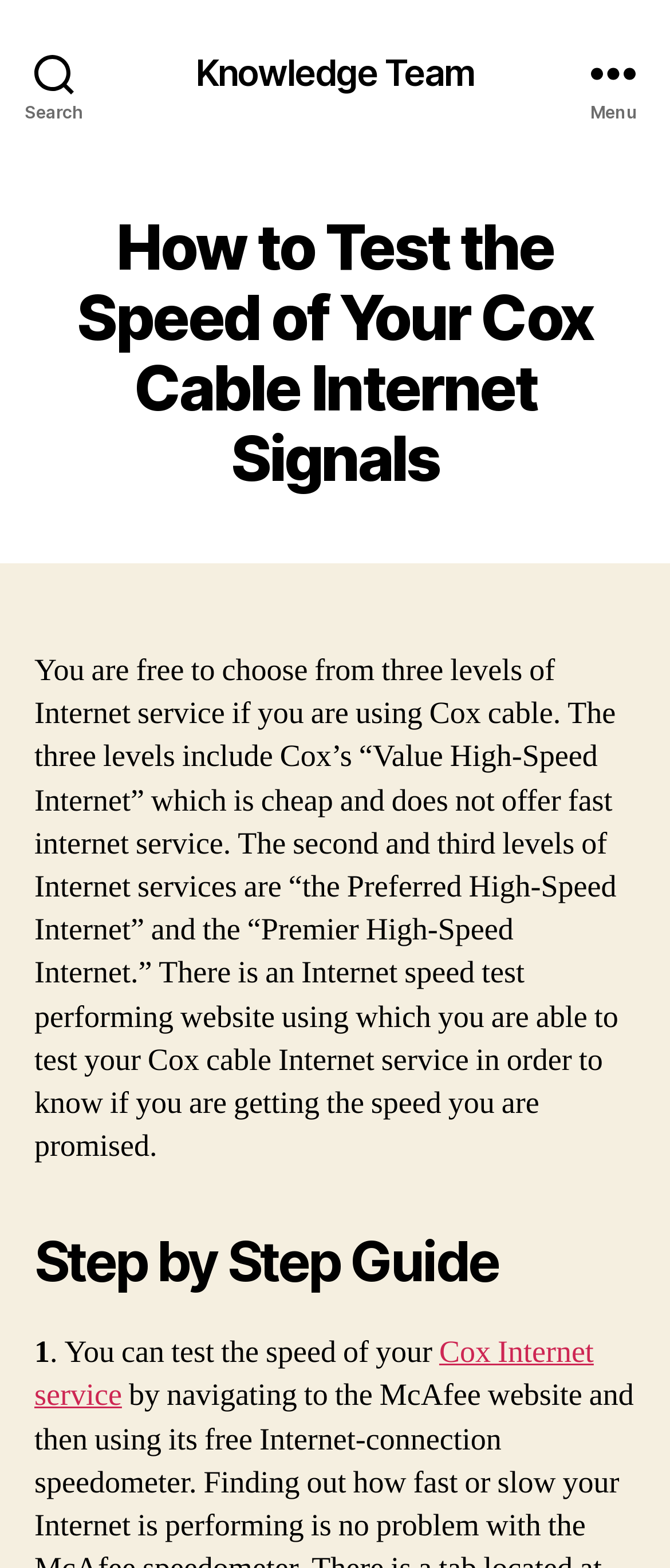What are the three levels of Internet service offered by Cox?
Please answer using one word or phrase, based on the screenshot.

Value, Preferred, Premier